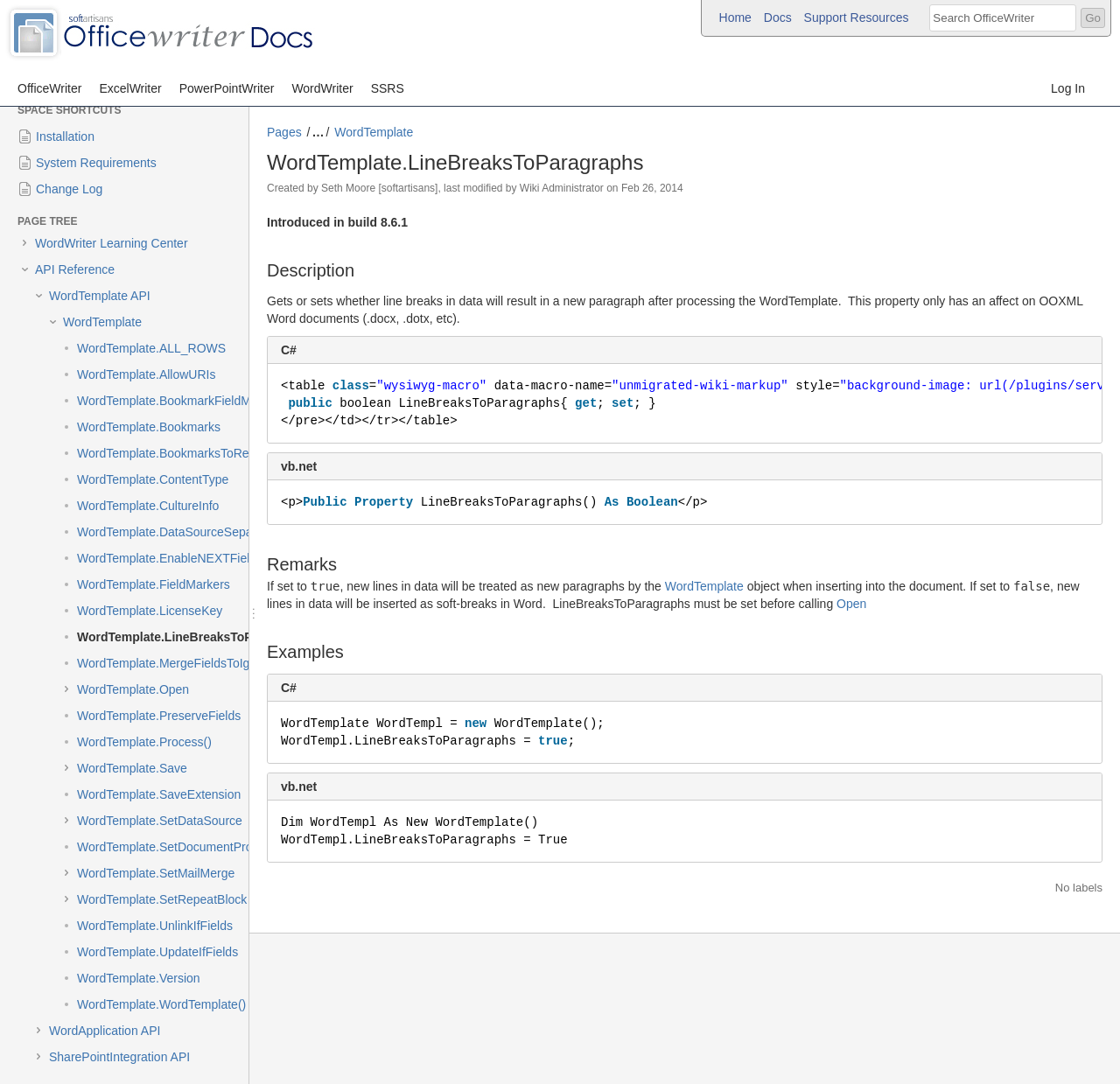Identify the bounding box coordinates of the clickable region required to complete the instruction: "Log In". The coordinates should be given as four float numbers within the range of 0 and 1, i.e., [left, top, right, bottom].

[0.931, 0.065, 0.977, 0.098]